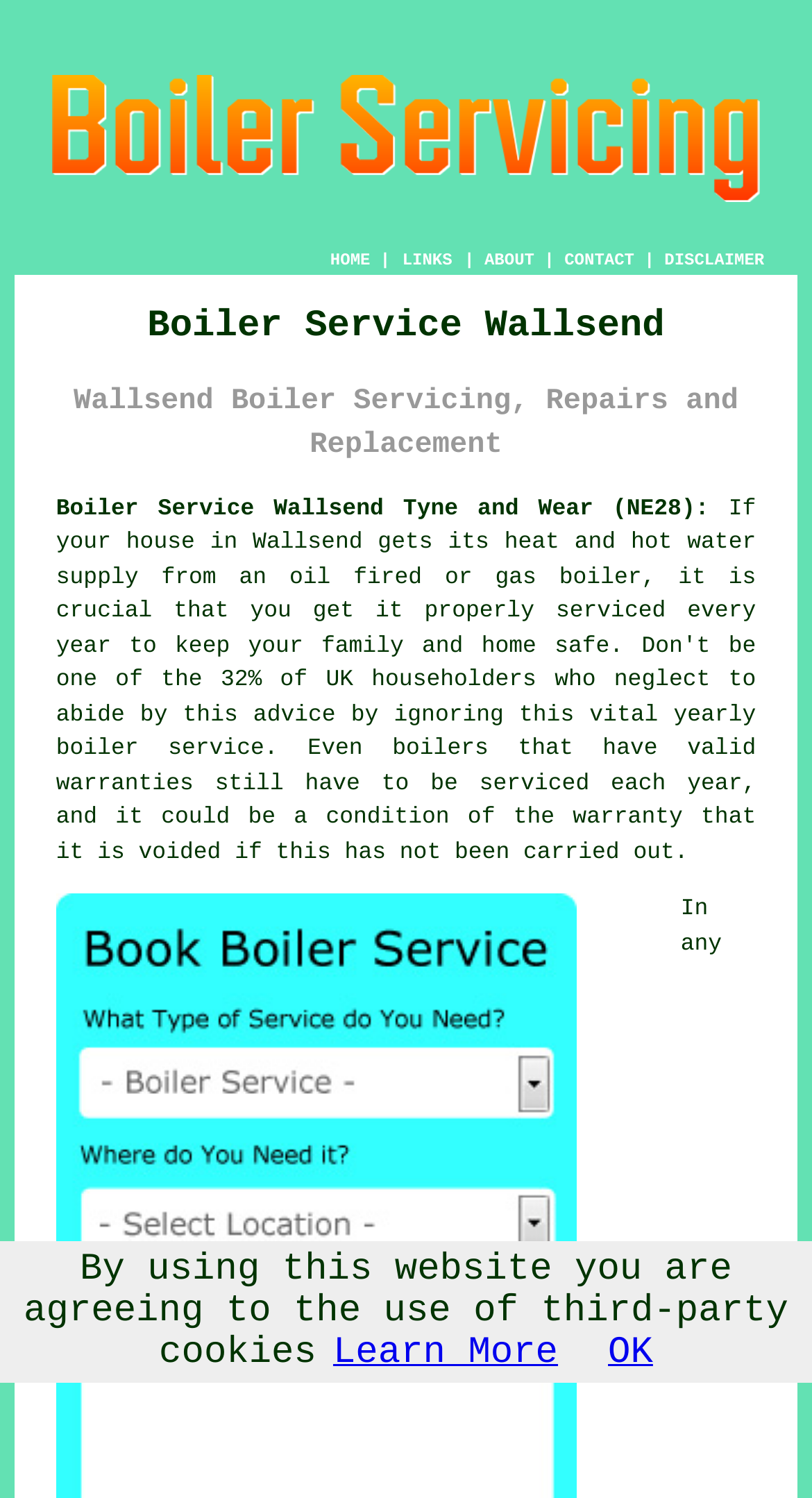Identify the title of the webpage and provide its text content.

Boiler Service Wallsend